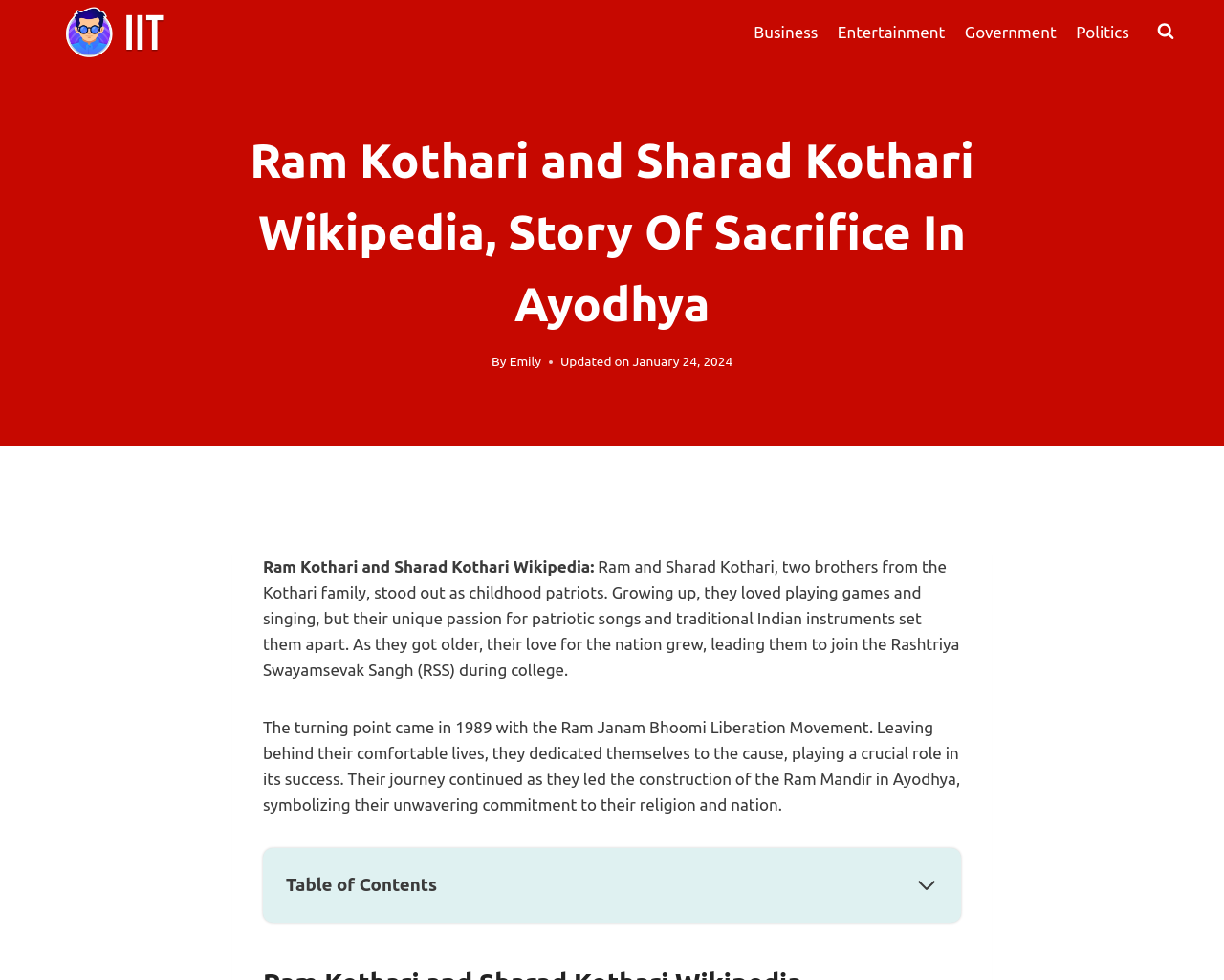Identify the bounding box coordinates for the UI element described as: "alt="IIT Notable Alumni Logo"".

[0.049, 0.0, 0.143, 0.065]